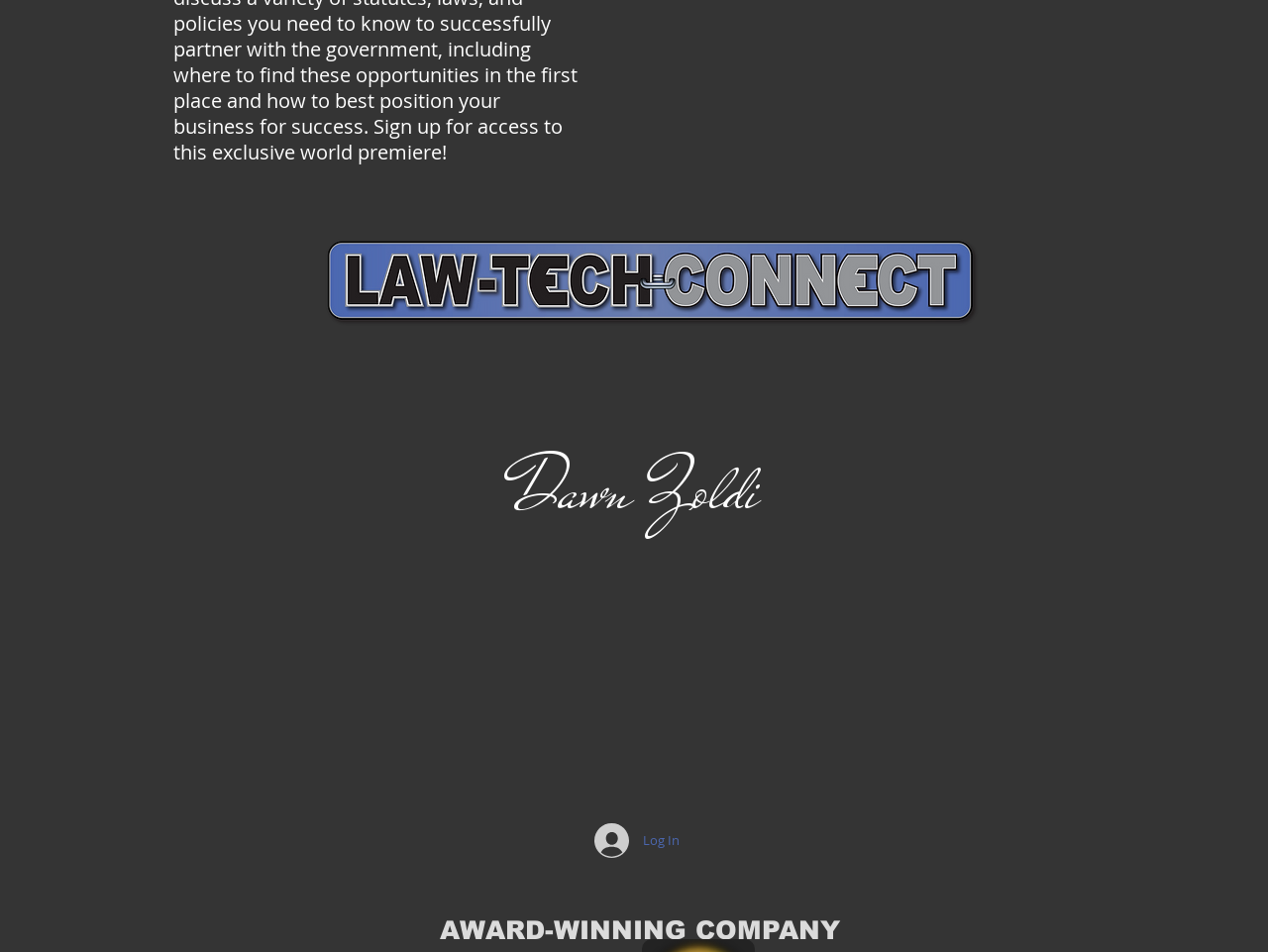Locate the bounding box coordinates of the clickable region to complete the following instruction: "Click the Log In button."

[0.458, 0.858, 0.547, 0.907]